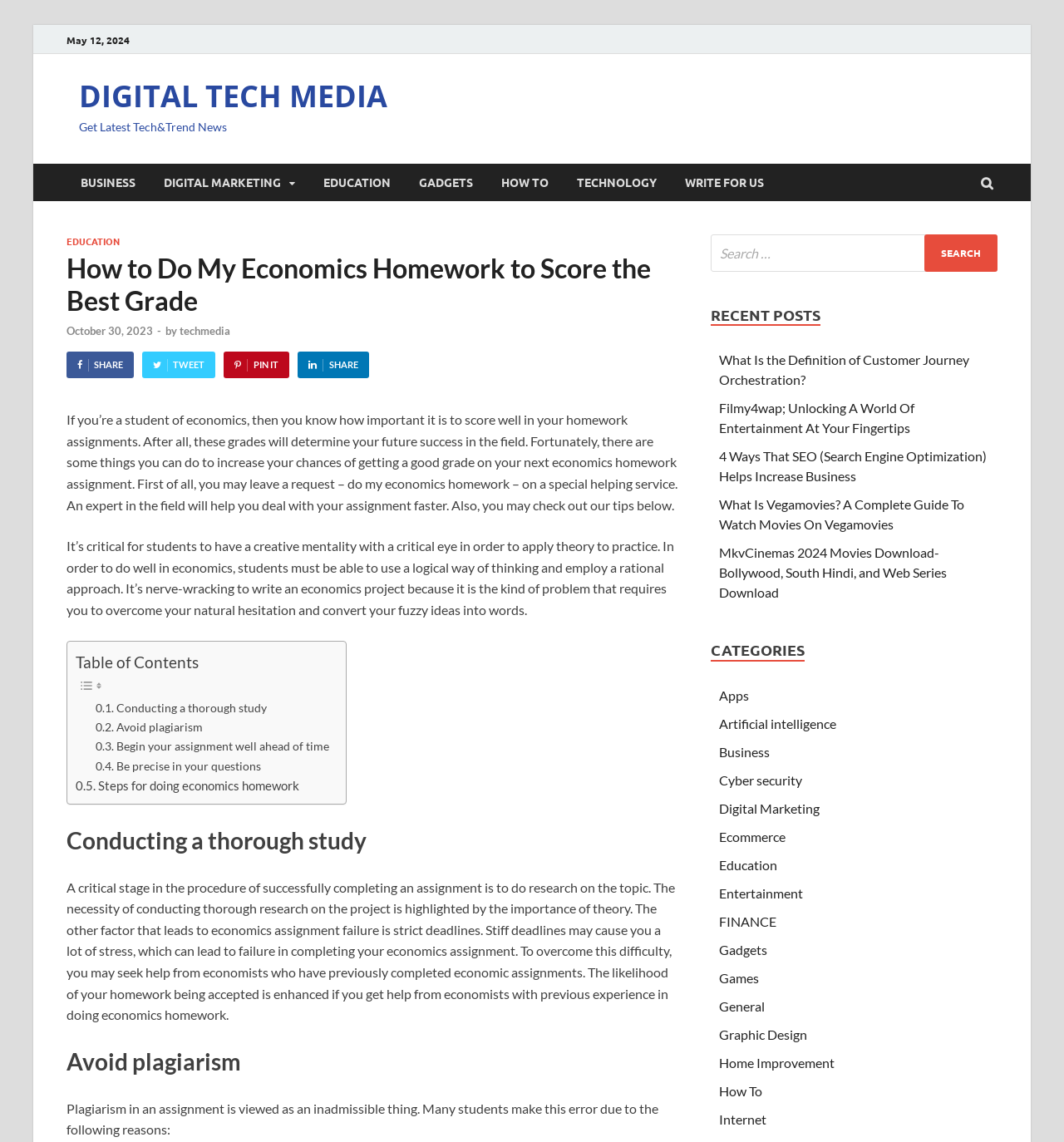Bounding box coordinates are specified in the format (top-left x, top-left y, bottom-right x, bottom-right y). All values are floating point numbers bounded between 0 and 1. Please provide the bounding box coordinate of the region this sentence describes: Home Improvement

[0.676, 0.923, 0.784, 0.937]